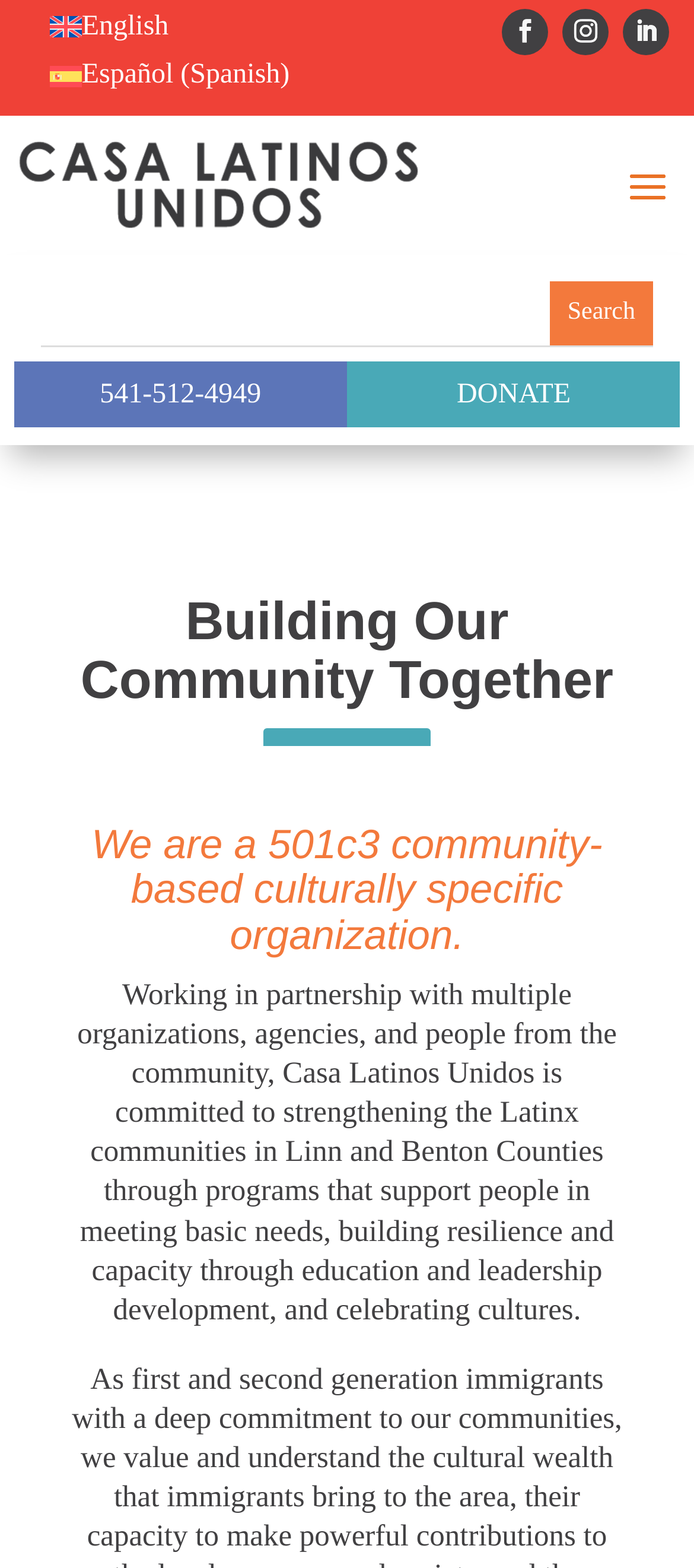What type of organization is Casa Latinos Unidos?
Answer the question with a single word or phrase by looking at the picture.

501c3 community-based